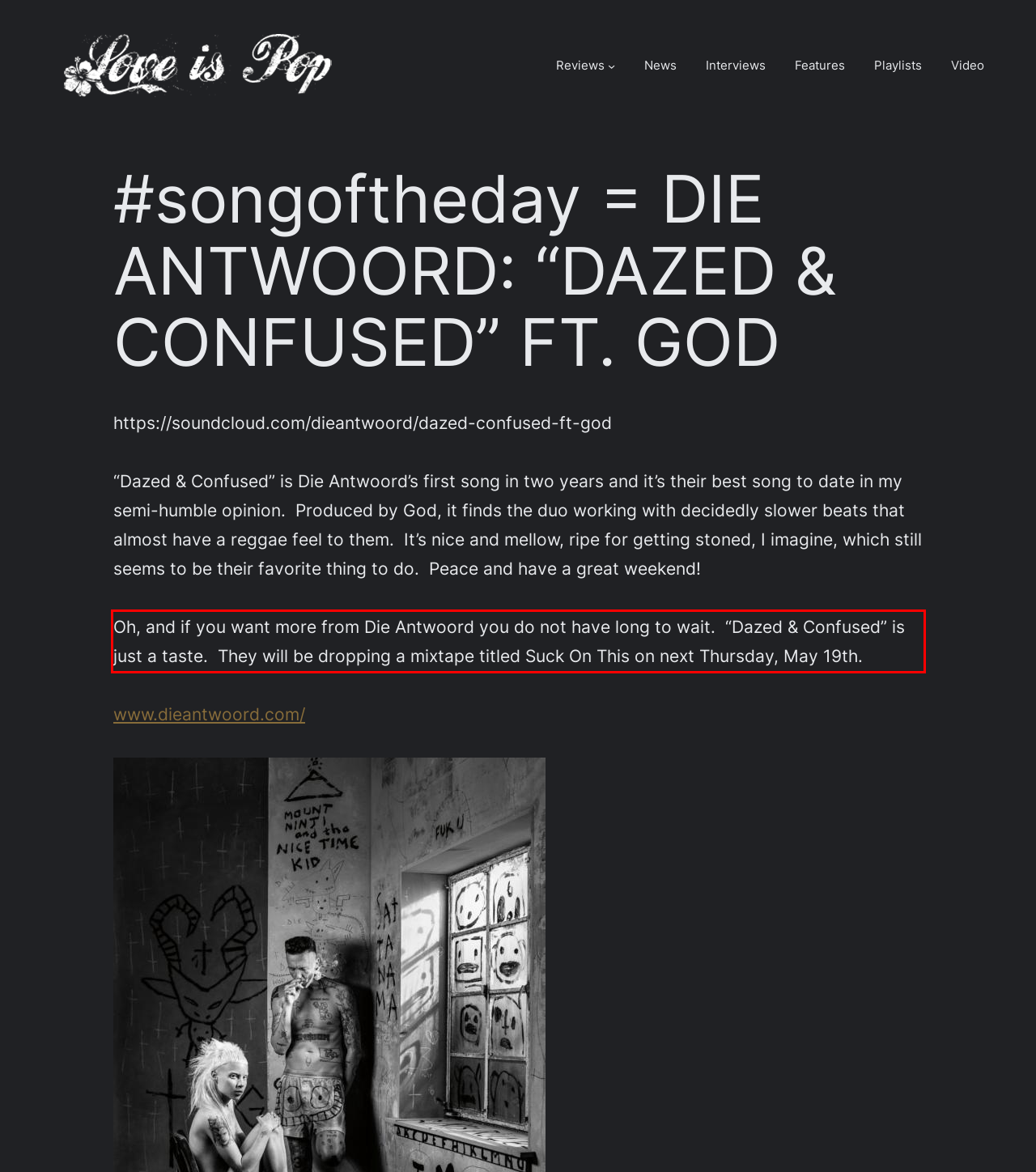Please recognize and transcribe the text located inside the red bounding box in the webpage image.

Oh, and if you want more from Die Antwoord you do not have long to wait. “Dazed & Confused” is just a taste. They will be dropping a mixtape titled Suck On This on next Thursday, May 19th.